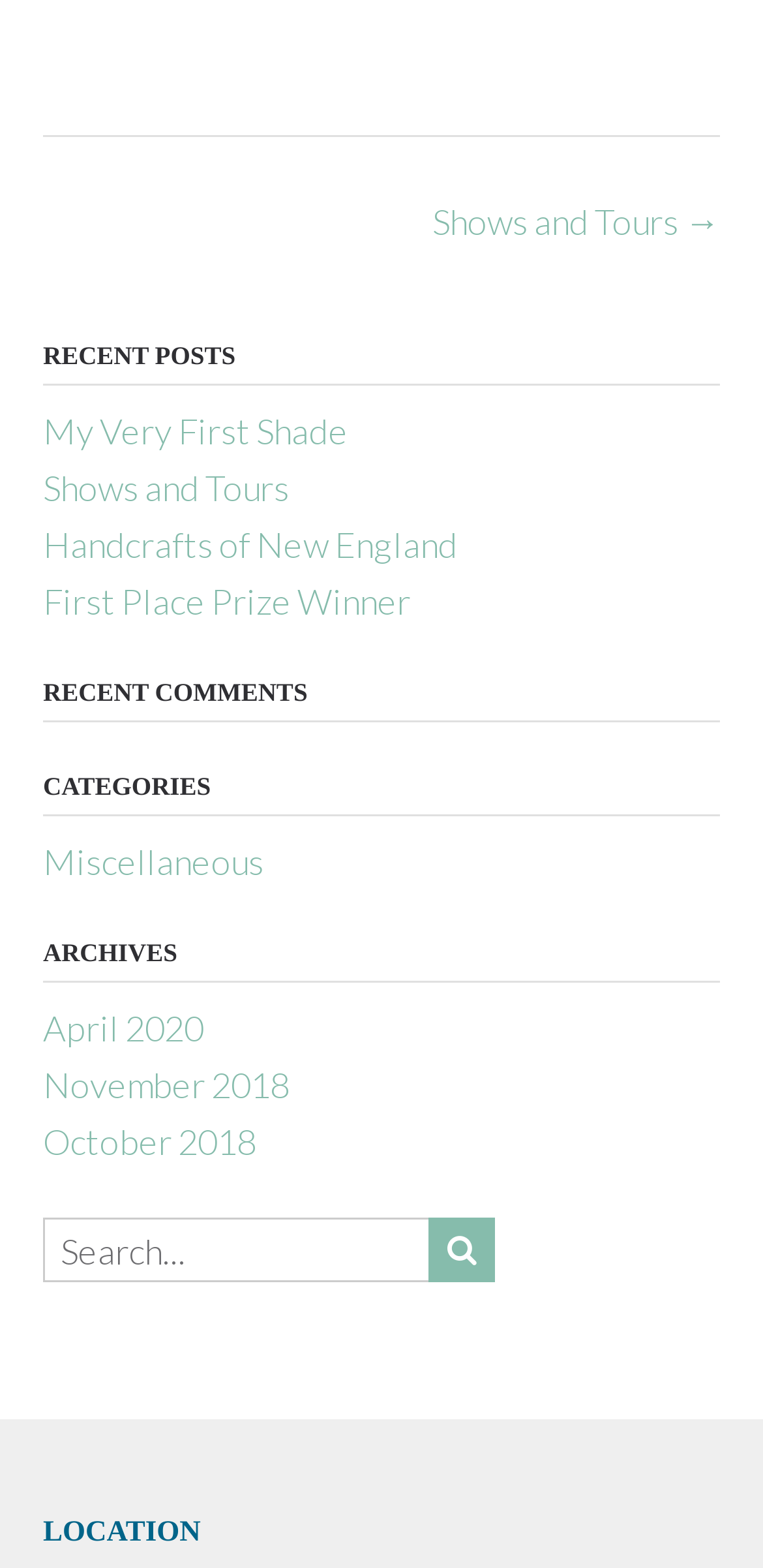Provide a one-word or one-phrase answer to the question:
How many categories are listed?

1